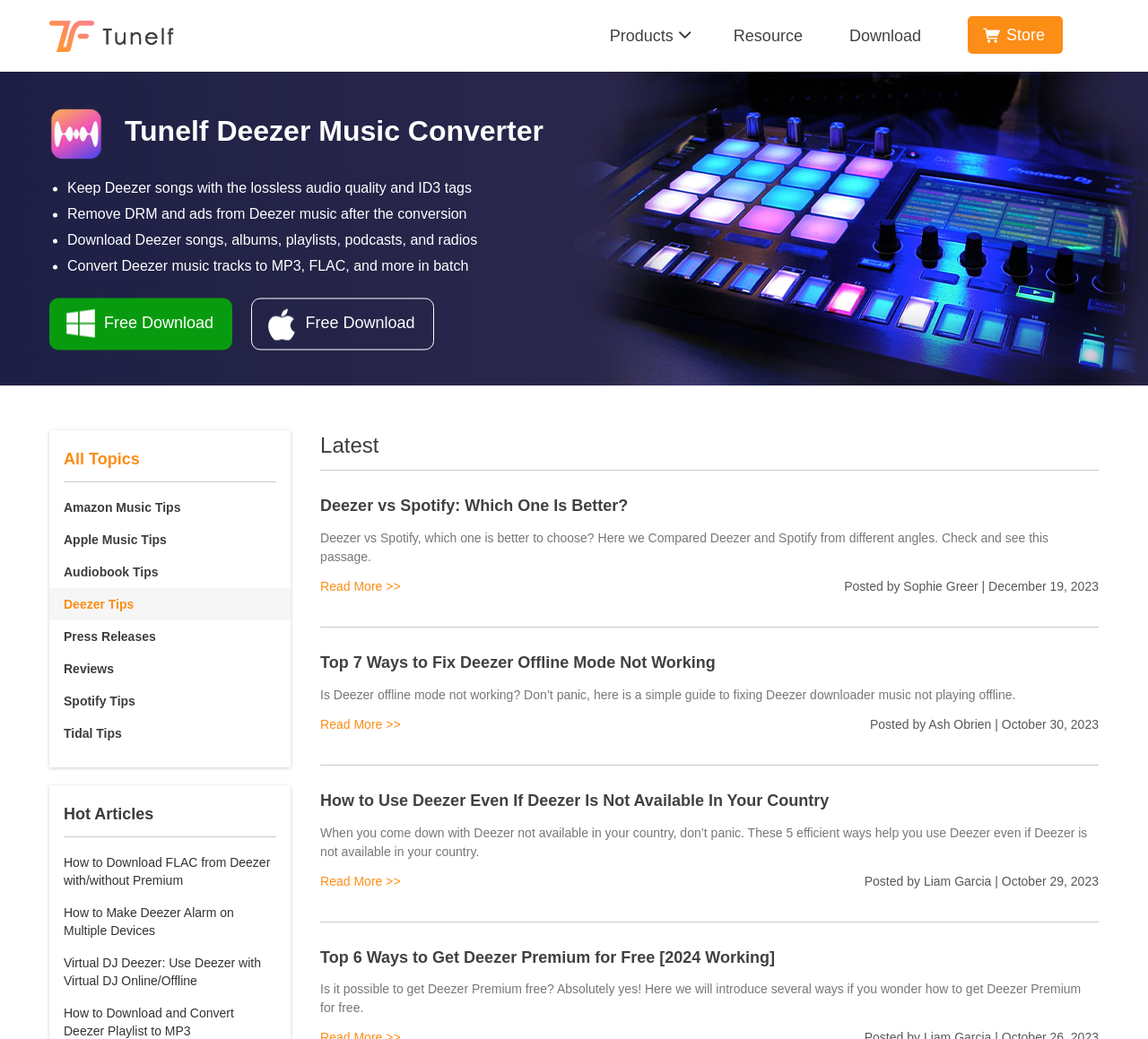Point out the bounding box coordinates of the section to click in order to follow this instruction: "Click on the 'Deezer Music Converter' link".

[0.407, 0.377, 0.716, 0.443]